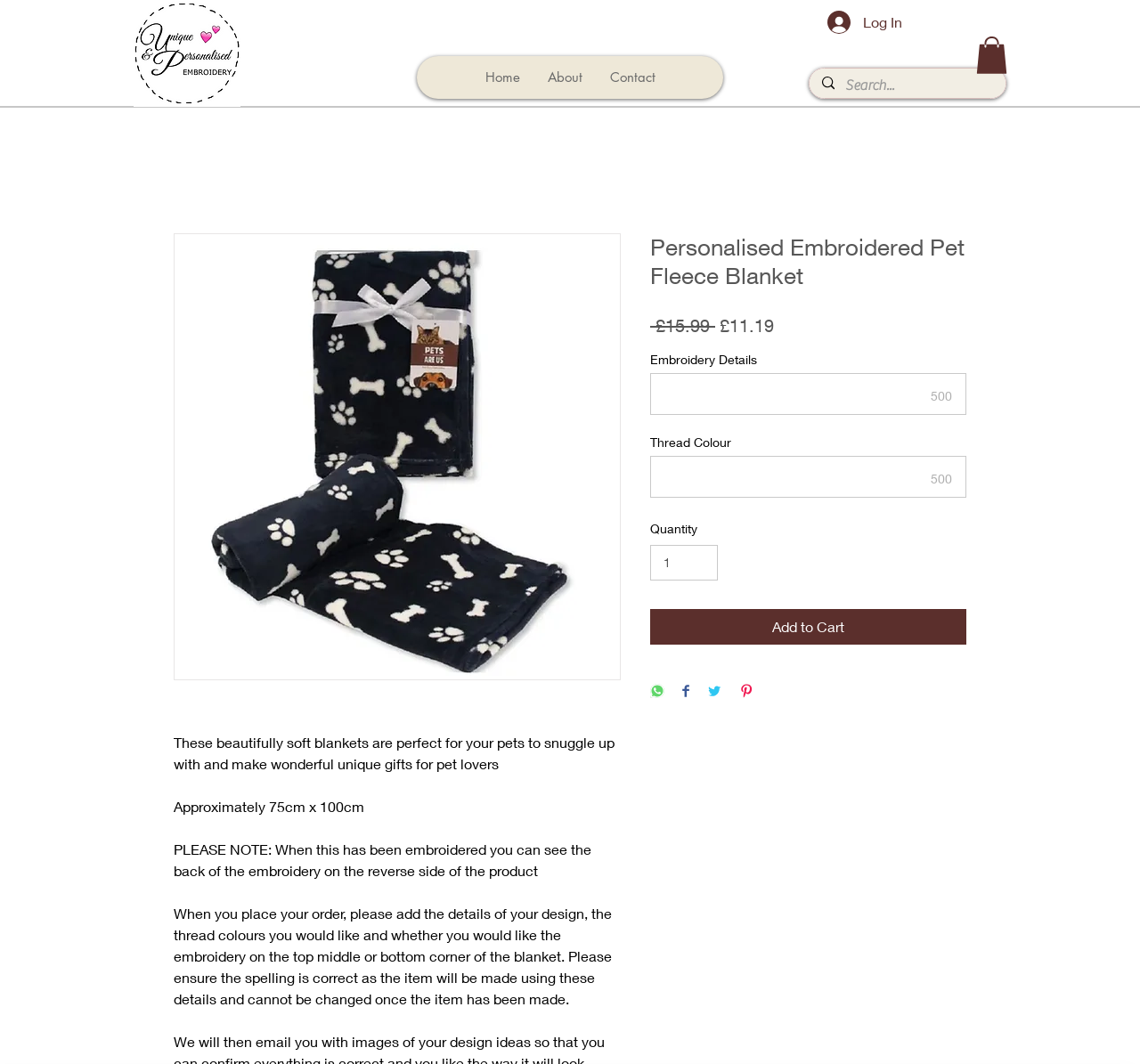What social media platforms can the product be shared on?
Based on the visual, give a brief answer using one word or a short phrase.

WhatsApp, Facebook, Twitter, Pinterest